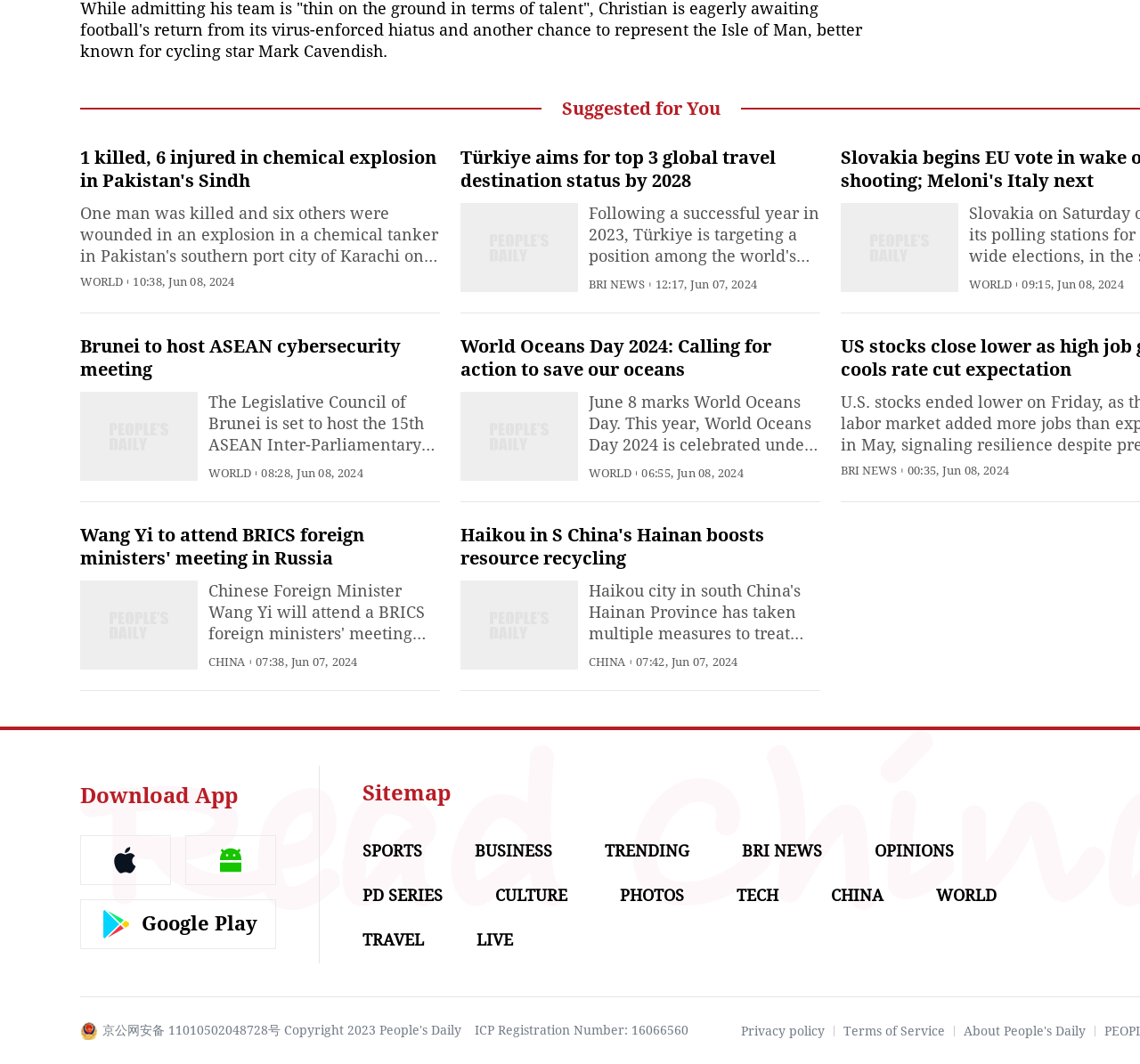What is the target status of Türkiye by 2028?
Carefully analyze the image and provide a detailed answer to the question.

I found the answer by looking at the text 'Türkiye aims for top 3 global travel destination status by 2028' which is associated with the StaticText element 'Türkiye aims for top 3 global travel destination status by 2028'.